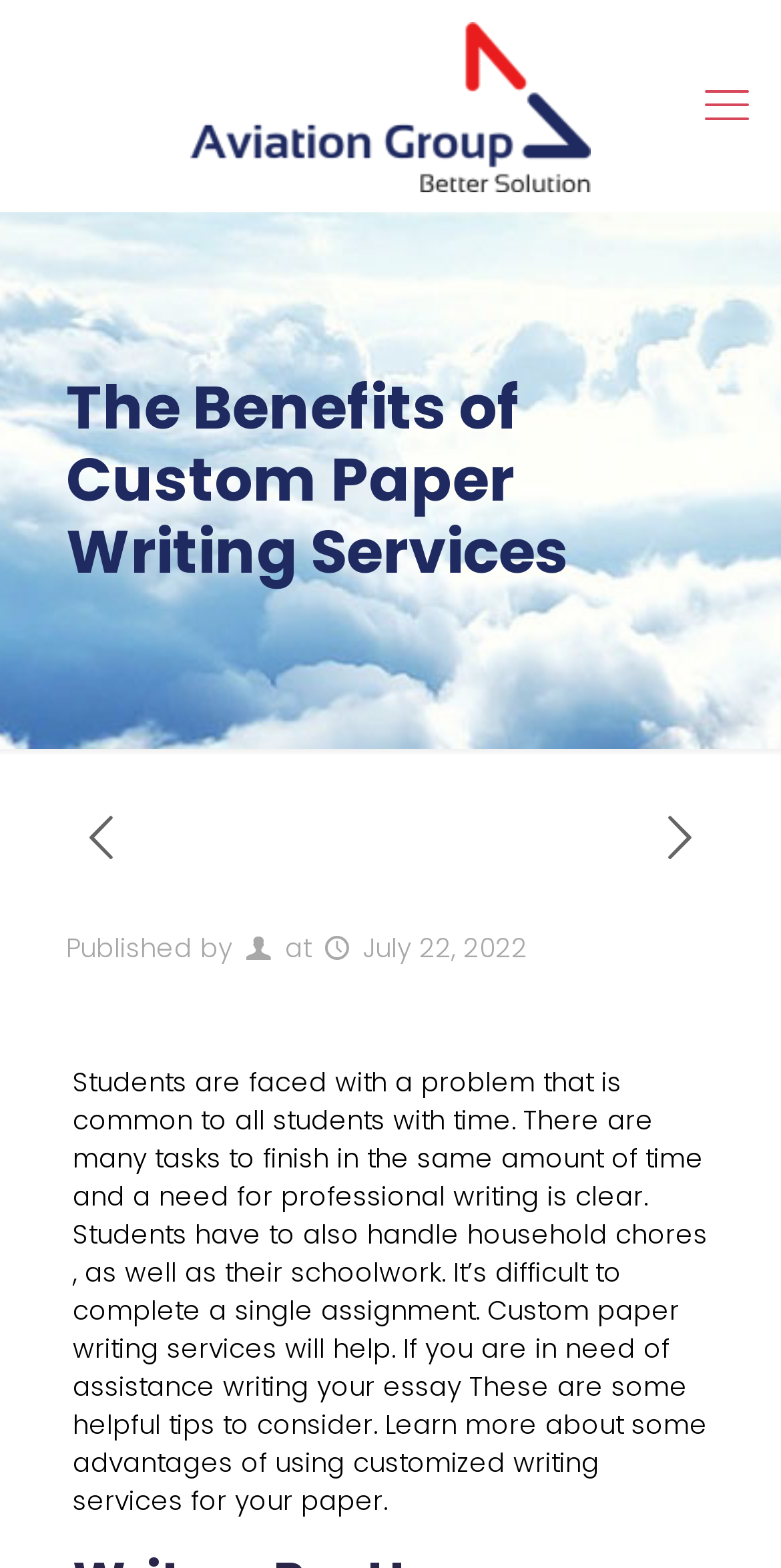What is the icon located at the top-right corner of the webpage?
Please provide a single word or phrase based on the screenshot.

An arrow